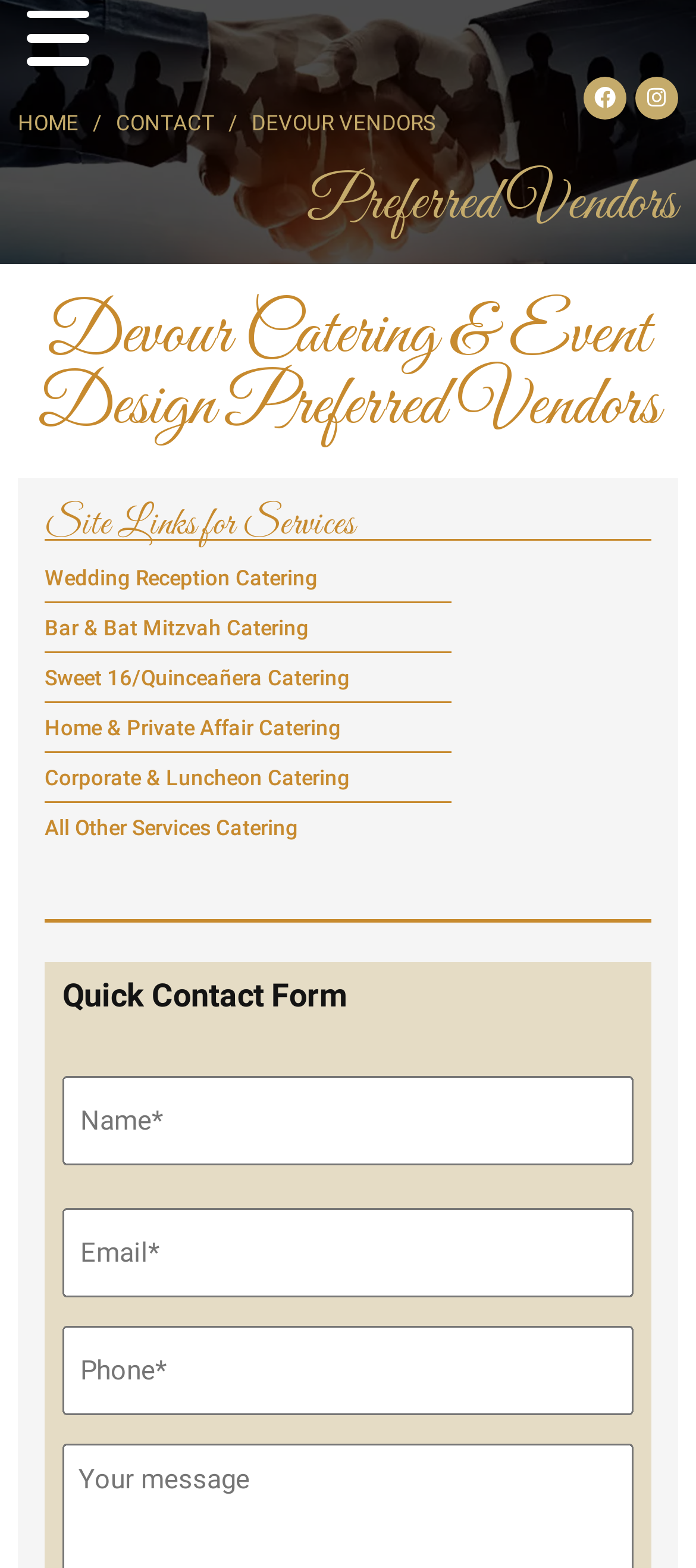Identify and generate the primary title of the webpage.

Devour Catering & Event Design Preferred Vendors